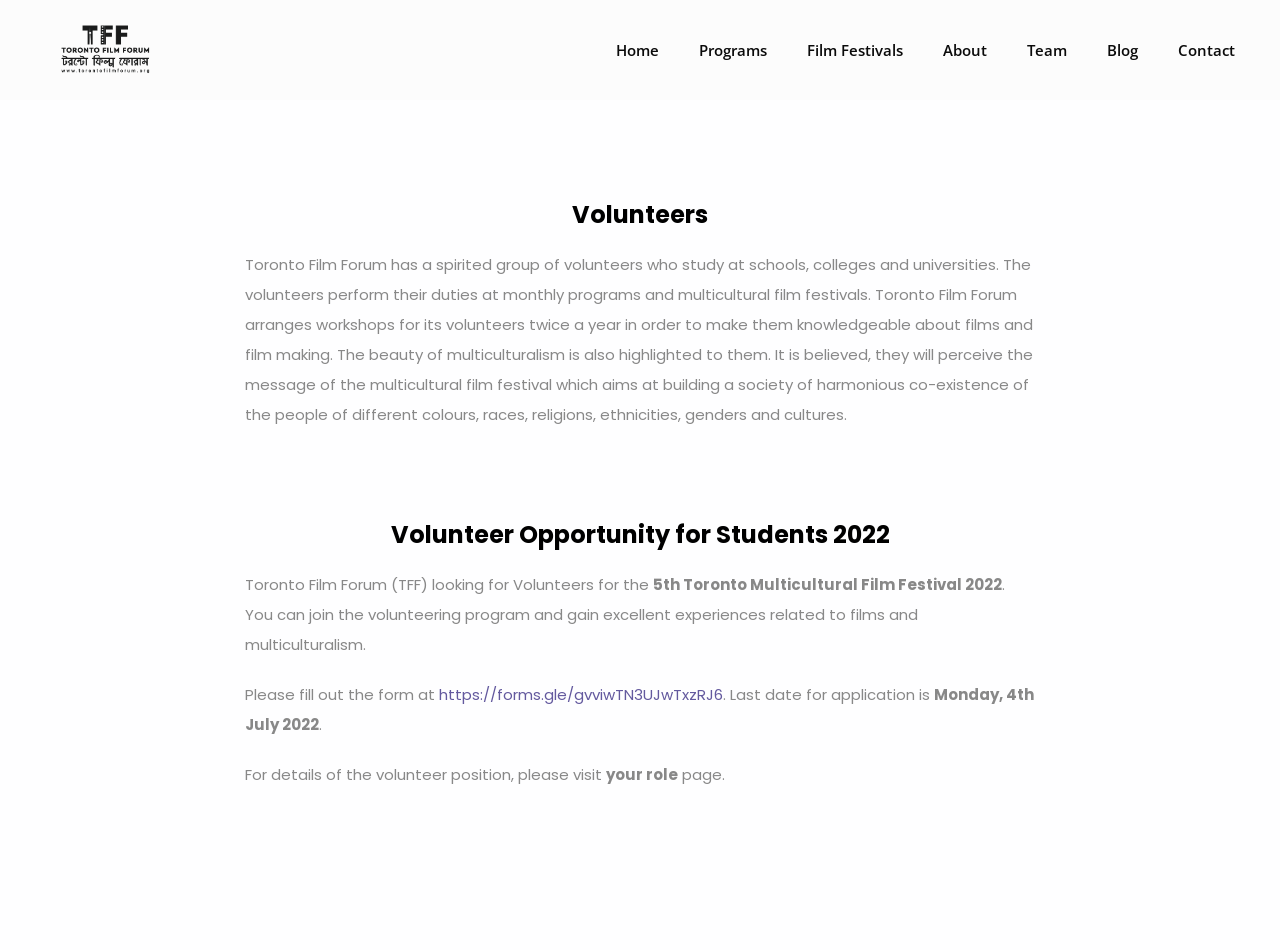What is the name of the organization?
Provide a well-explained and detailed answer to the question.

The name of the organization can be found in the top-left corner of the webpage, where it is written as 'Toronto Film Forum' in the logo and also as a link.